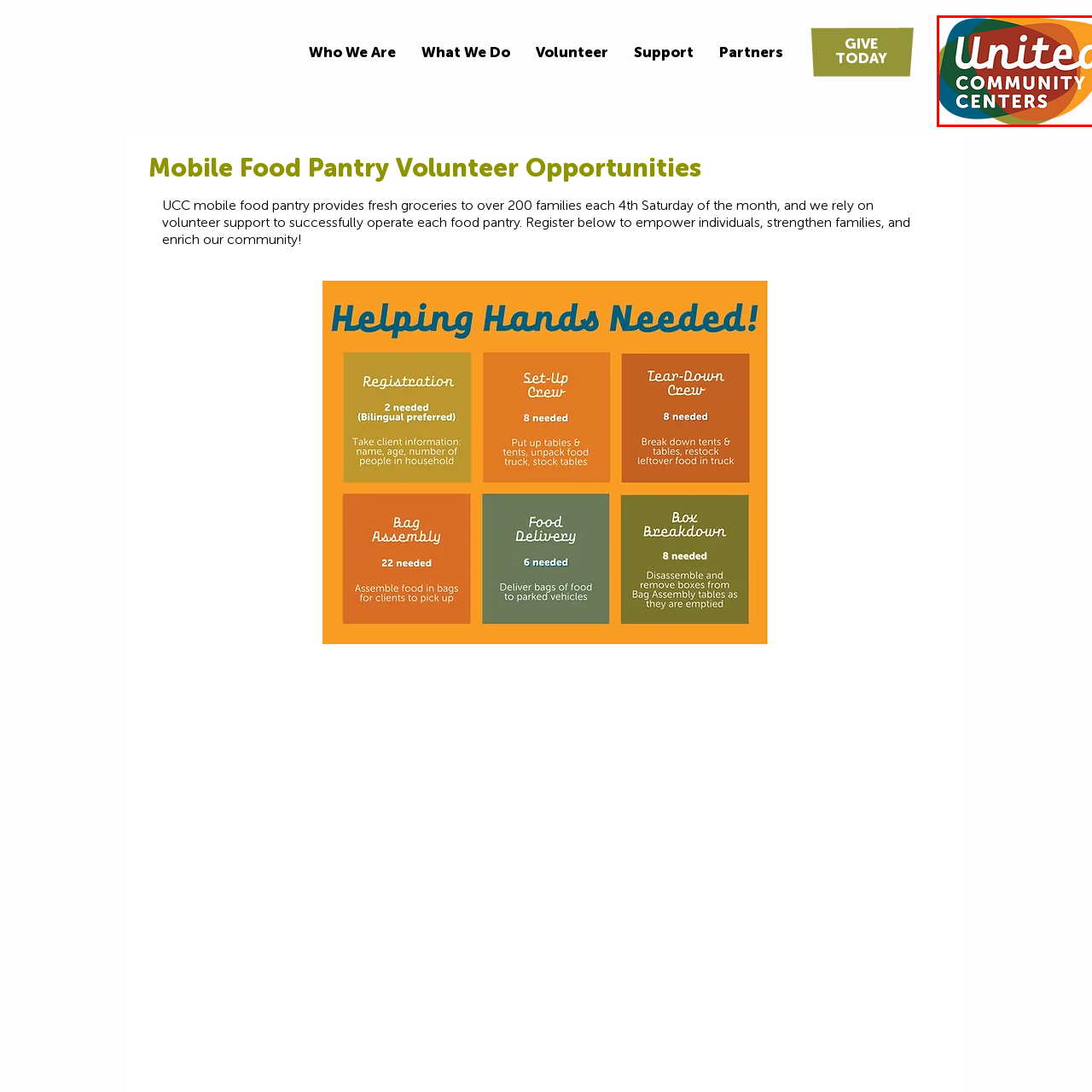View the portion of the image within the red bounding box and answer this question using a single word or phrase:
What font style is used for the text in the logo?

Bold, white, playful